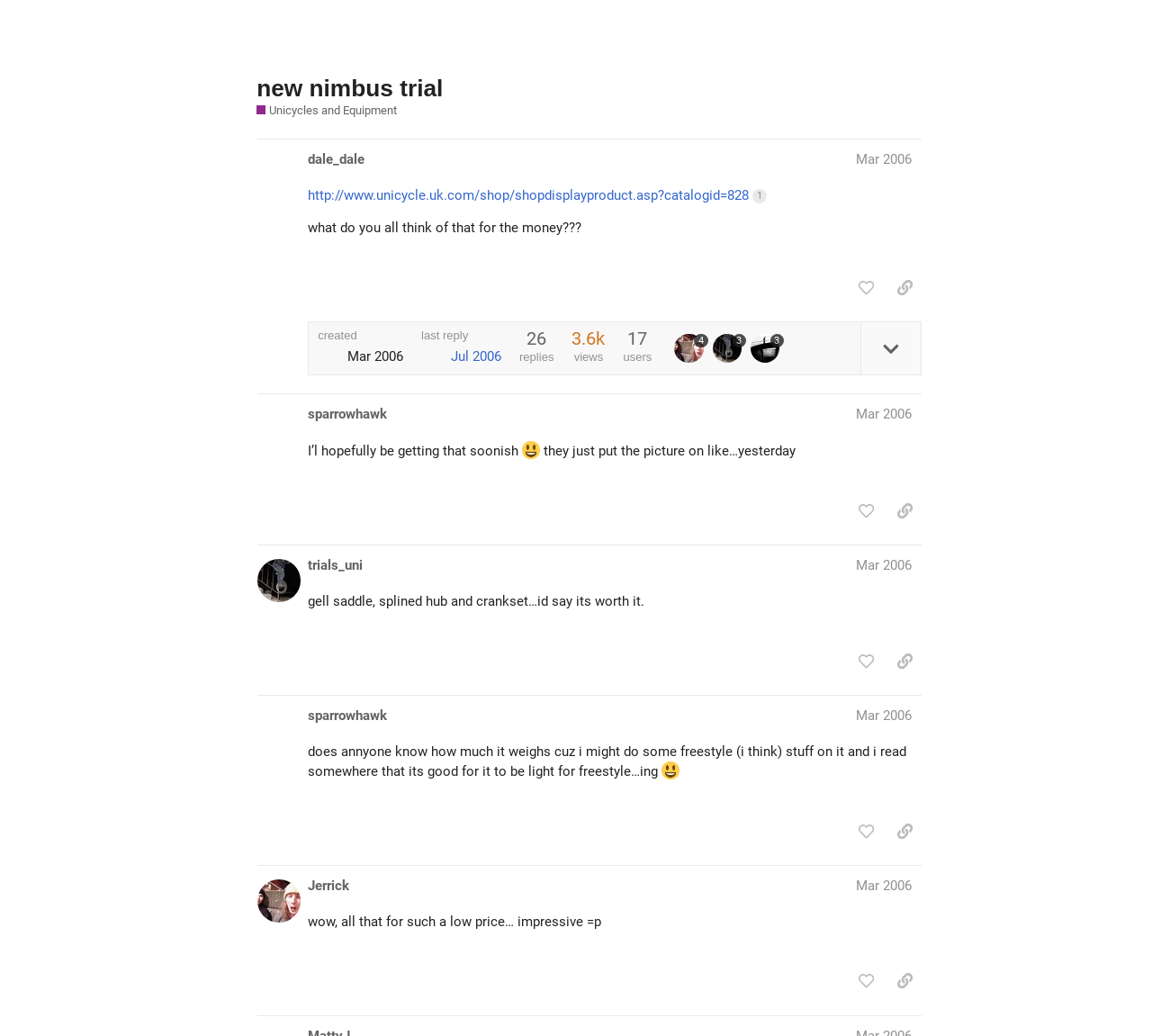What is the name of the website?
Please answer the question with a detailed and comprehensive explanation.

The name of the website can be found in the top-left corner of the webpage, where it says 'Unicyclist.com' in the image link.